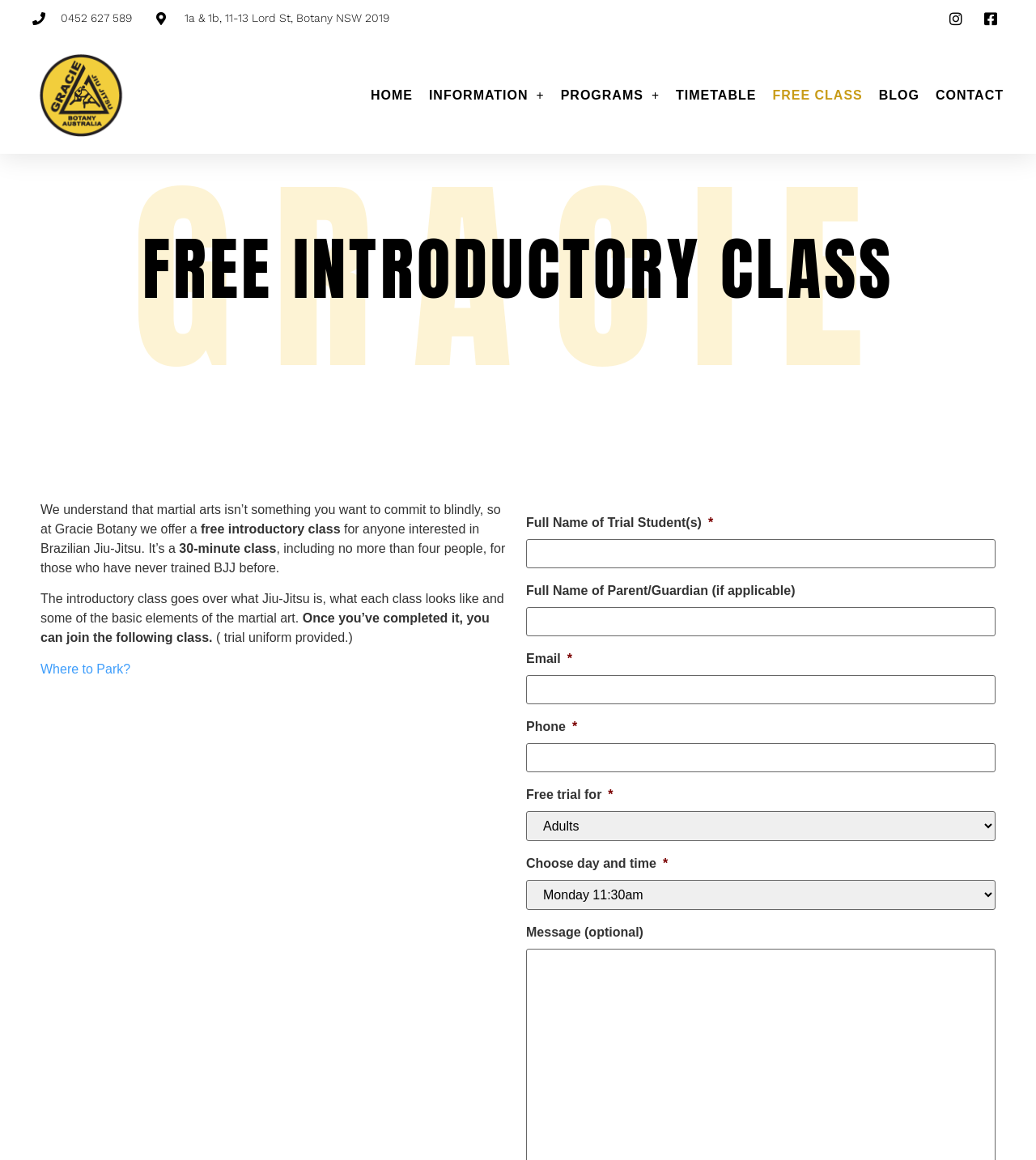Determine which piece of text is the heading of the webpage and provide it.

FREE INTRODUCTORY CLASS